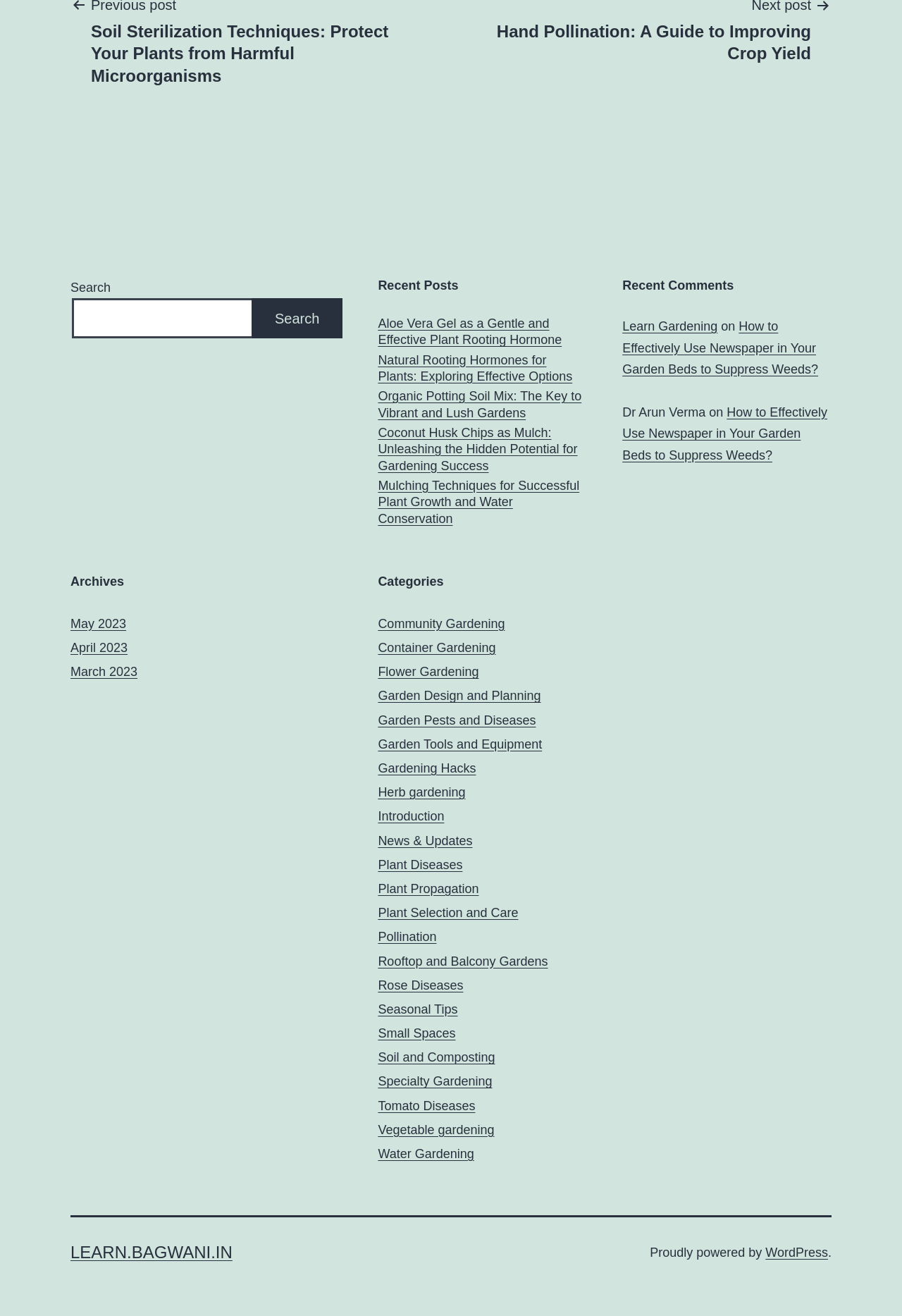Find the bounding box of the element with the following description: "parent_node: DEFAULT title="Previous Font Style"". The coordinates must be four float numbers between 0 and 1, formatted as [left, top, right, bottom].

None